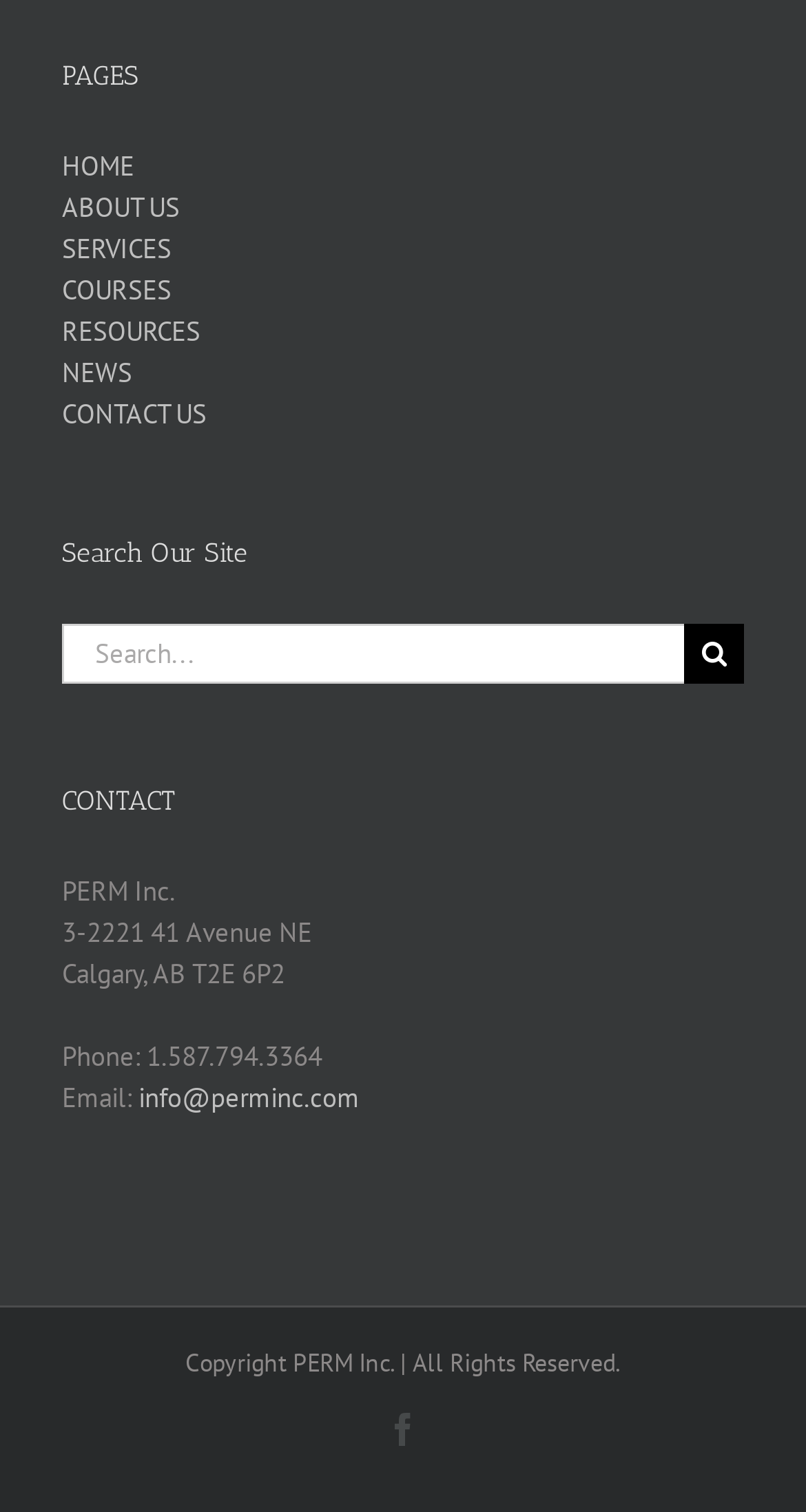What is the phone number of the company?
Refer to the screenshot and deliver a thorough answer to the question presented.

The phone number of the company can be found in the CONTACT section, where it is written as 'Phone: 1.587.794.3364'.